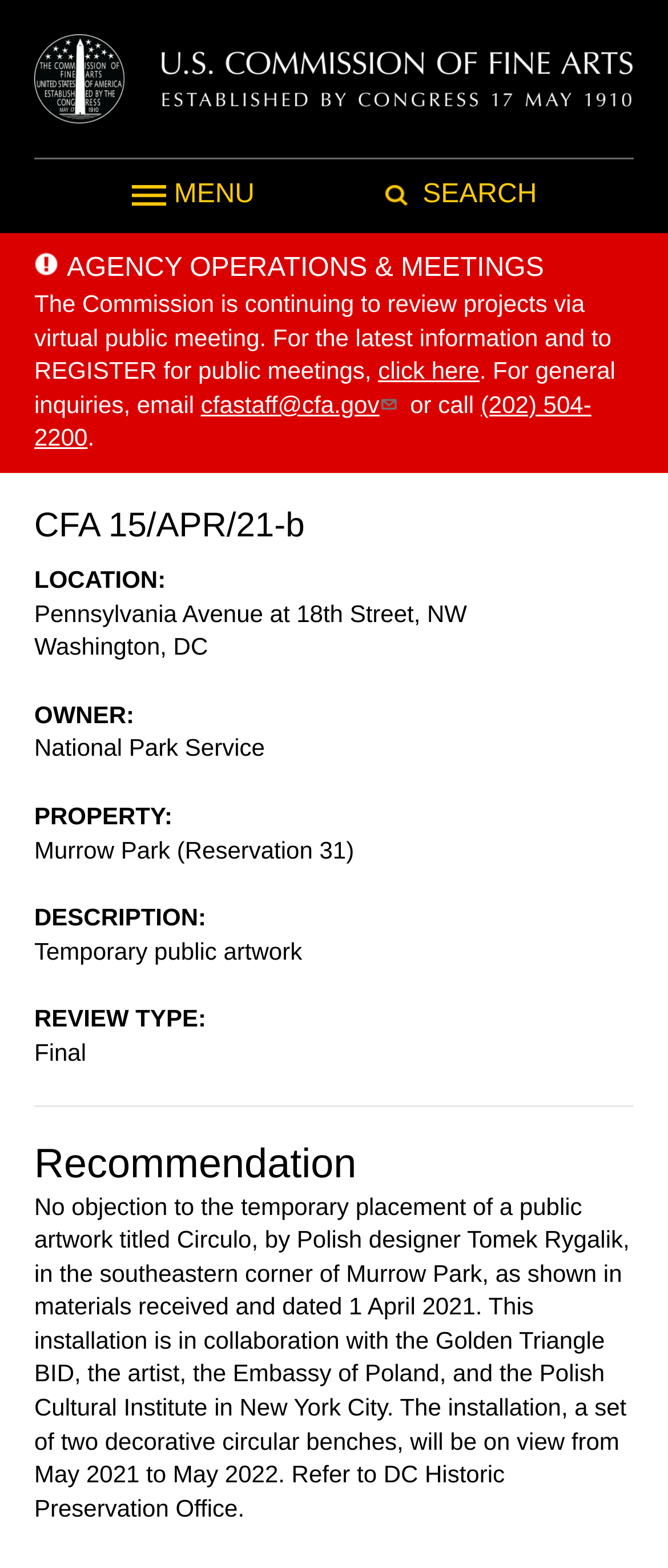Respond to the question below with a single word or phrase: What is the name of the artwork?

Circulo